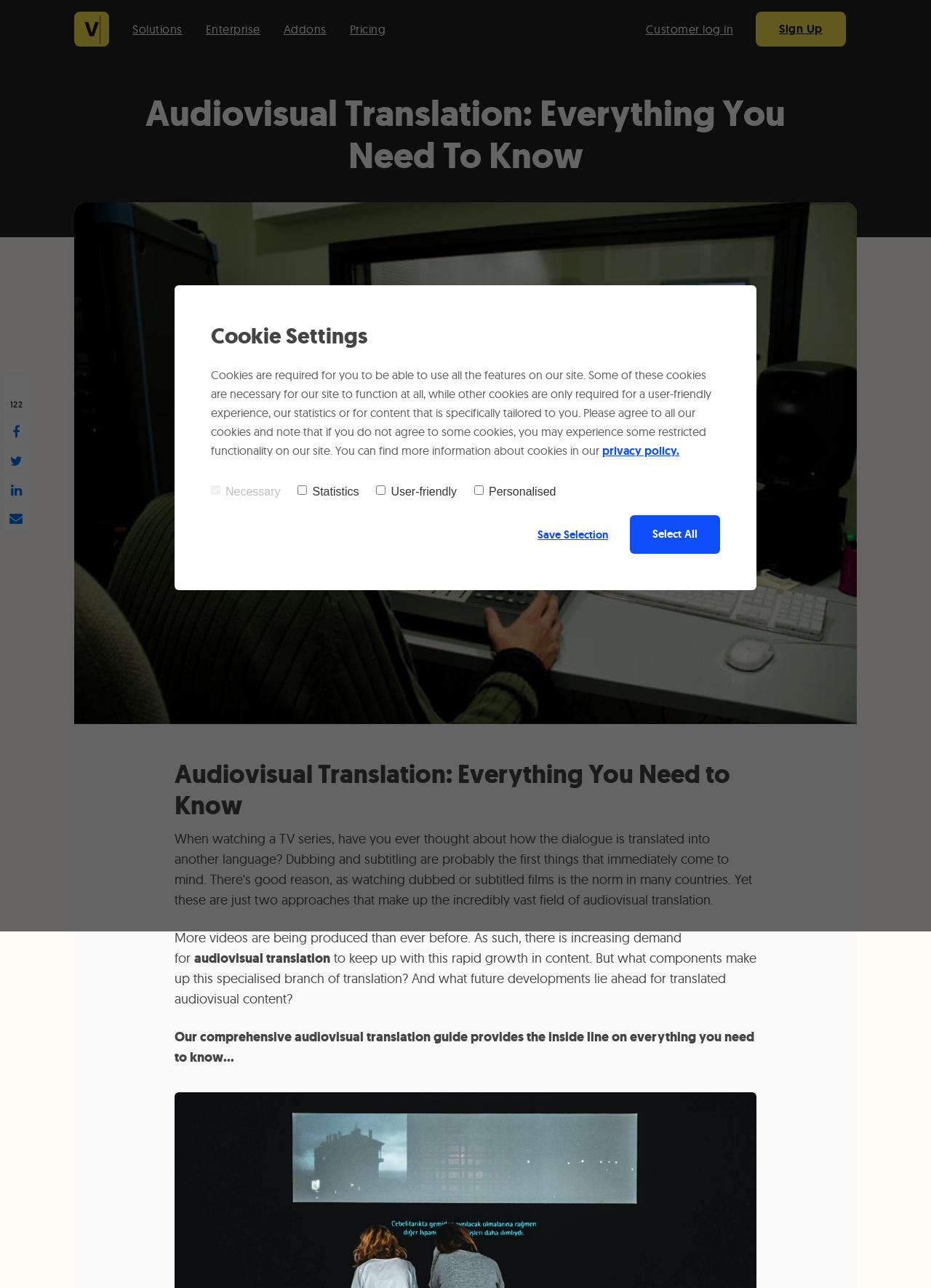How many links are there in the top navigation bar?
Using the image as a reference, give a one-word or short phrase answer.

6